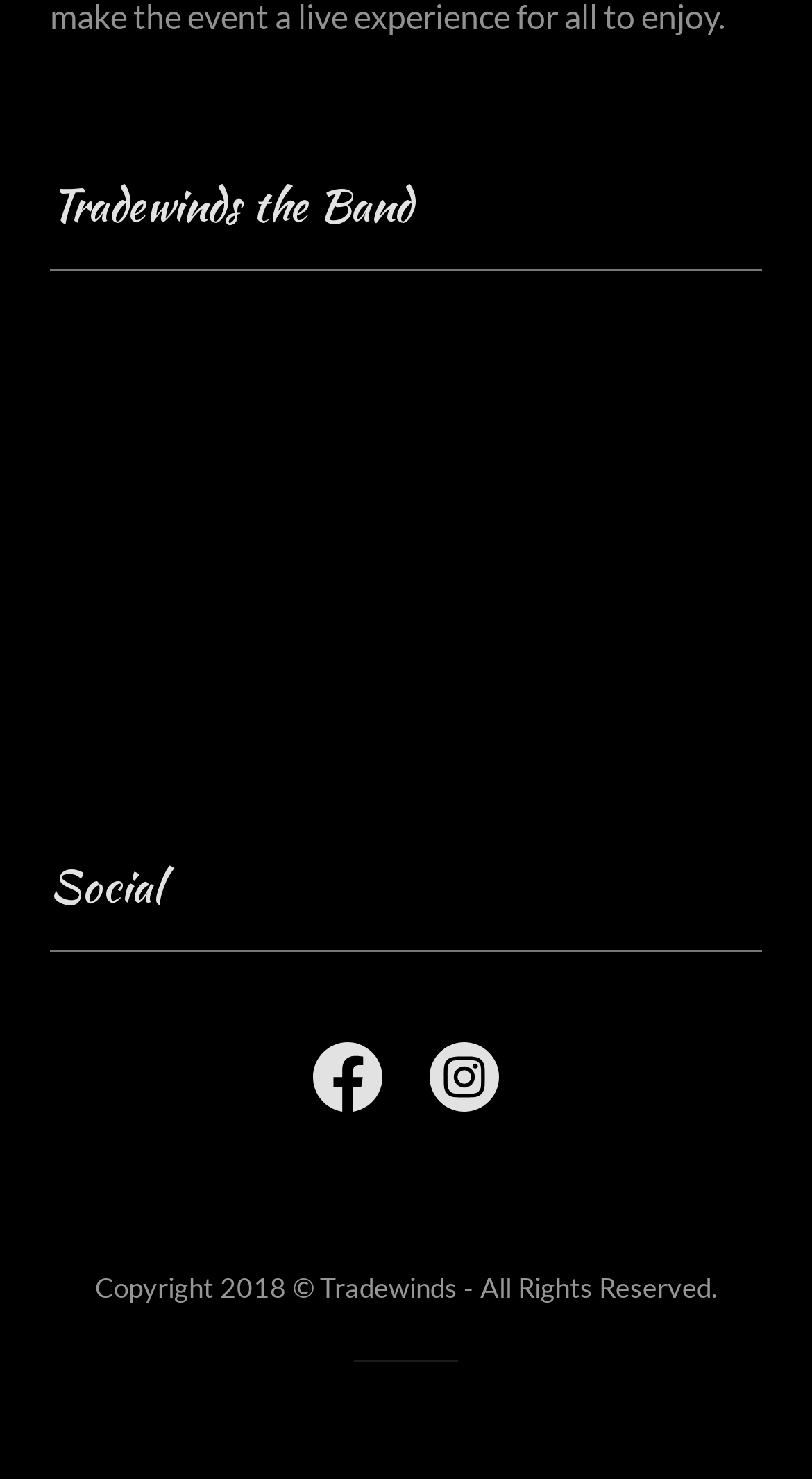What is the position of the image relative to the 'Social' heading?
Refer to the image and provide a one-word or short phrase answer.

Below